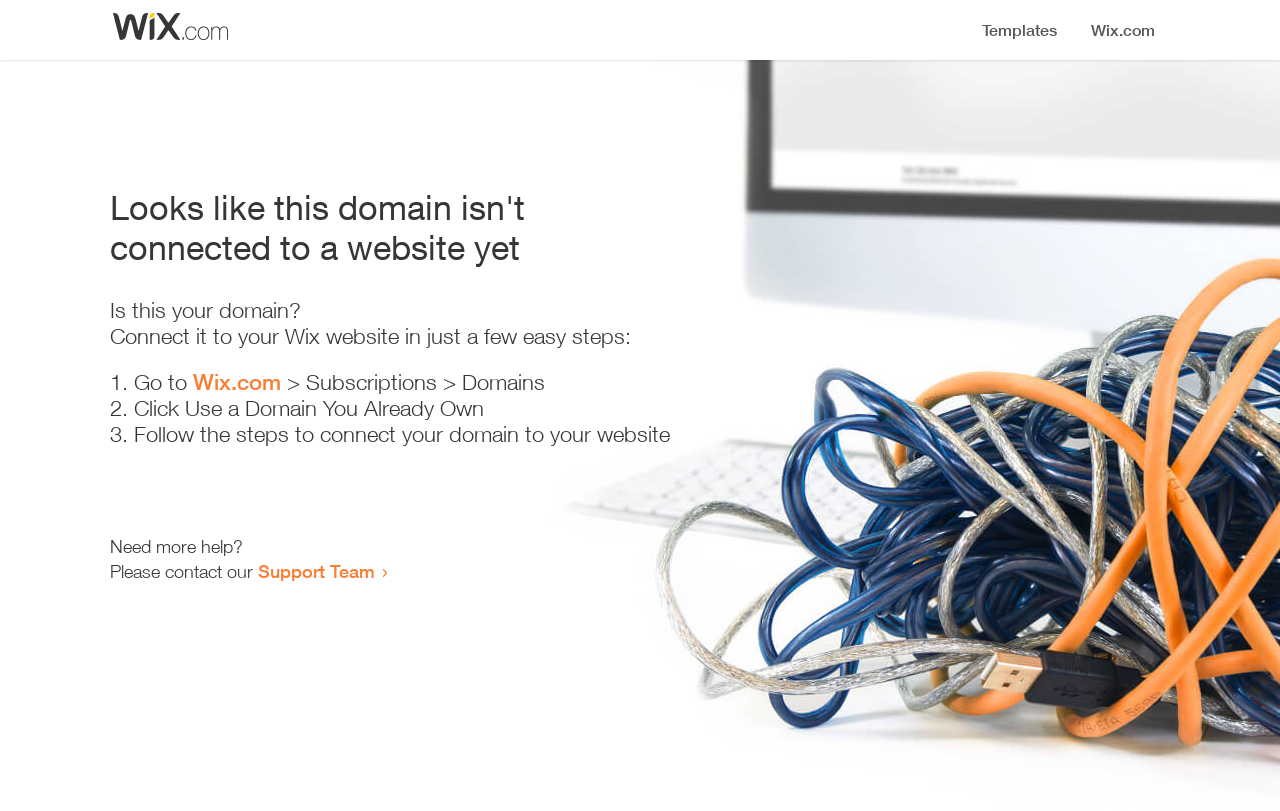Identify the title of the webpage and provide its text content.

Looks like this domain isn't
connected to a website yet